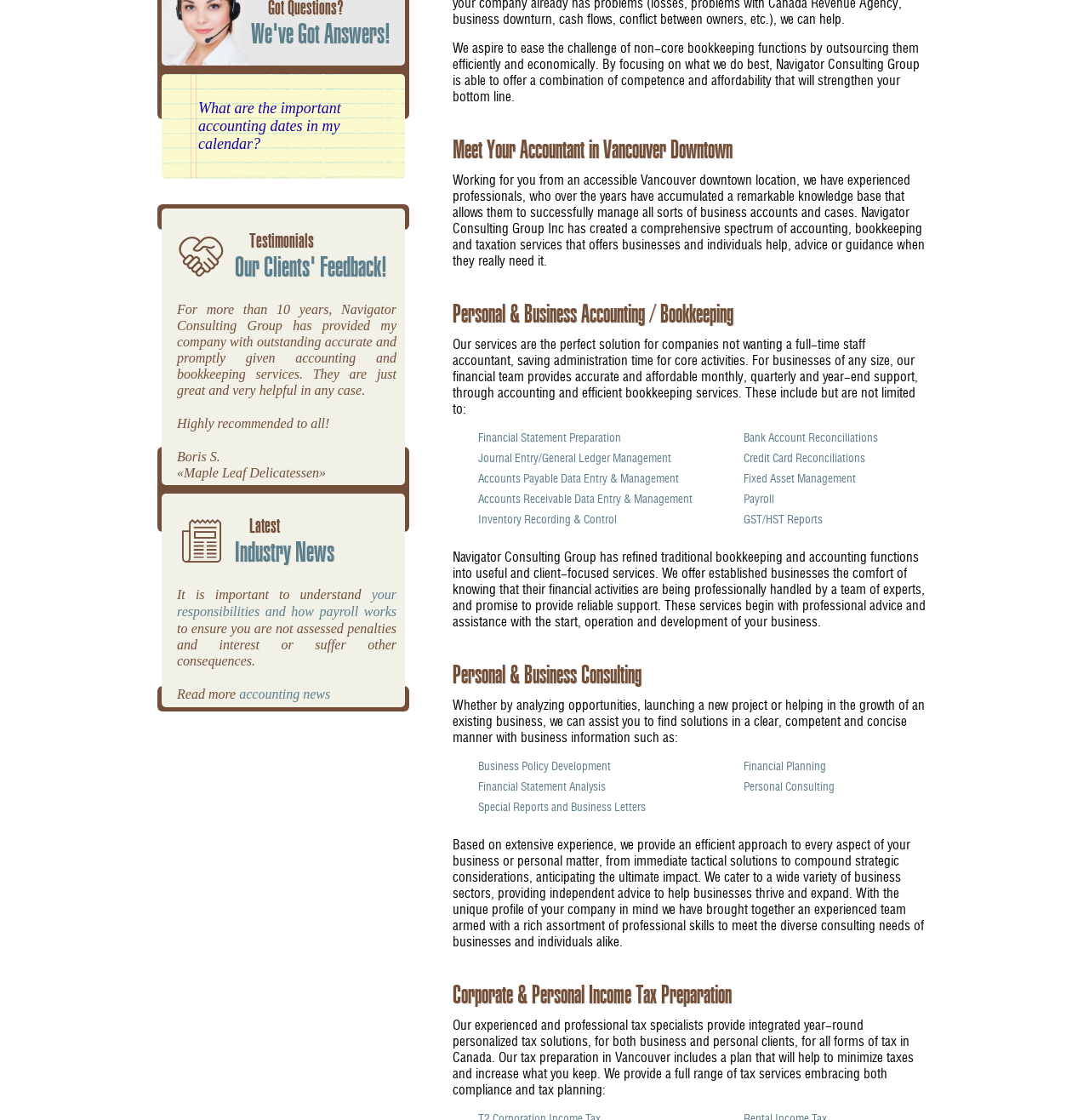Please find the bounding box for the UI component described as follows: "Inventory Recording & Control".

[0.439, 0.457, 0.566, 0.47]